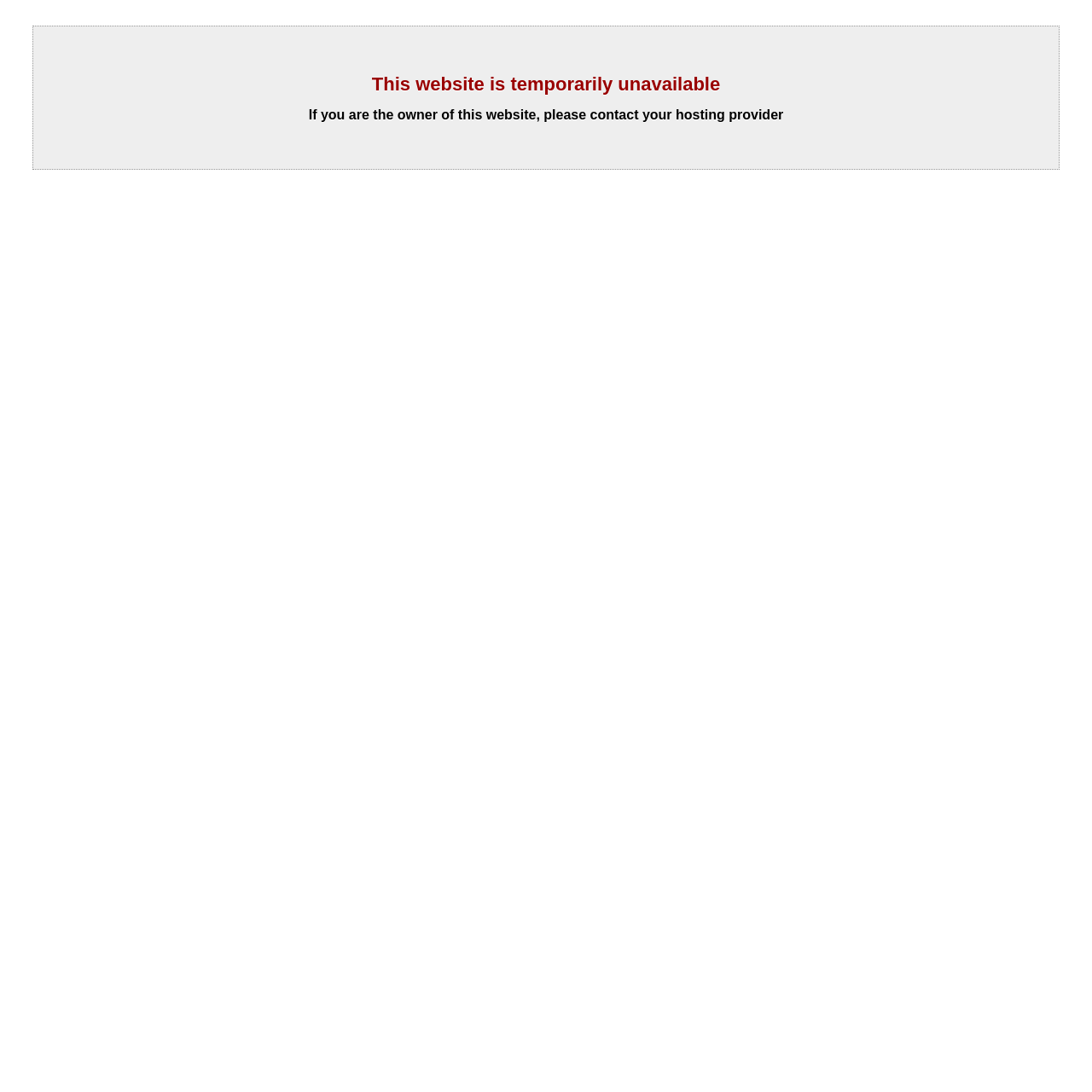Can you determine the main header of this webpage?

This website is temporarily unavailable